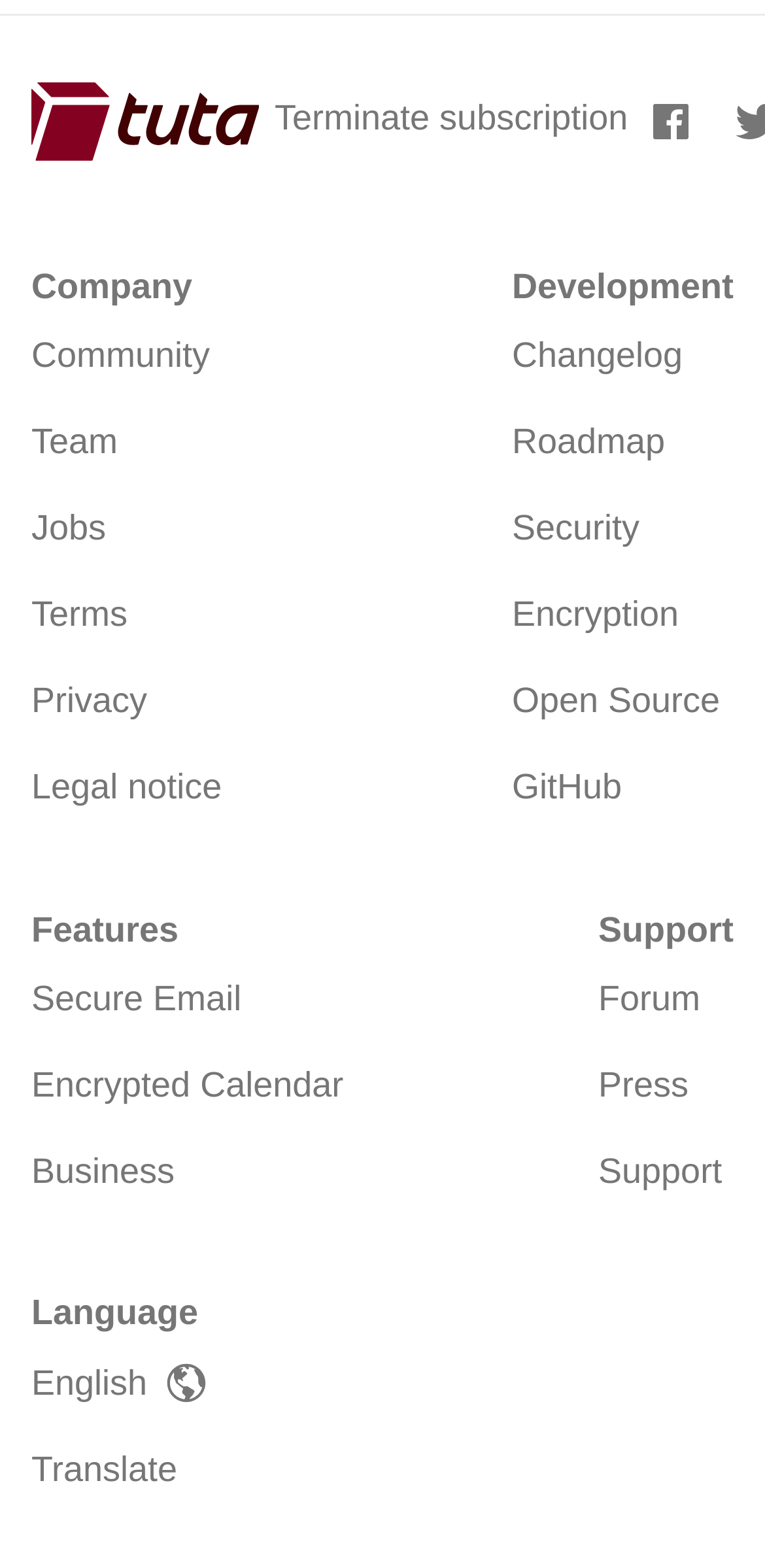Please determine the bounding box coordinates of the element to click on in order to accomplish the following task: "Read the 'Abstract'". Ensure the coordinates are four float numbers ranging from 0 to 1, i.e., [left, top, right, bottom].

None